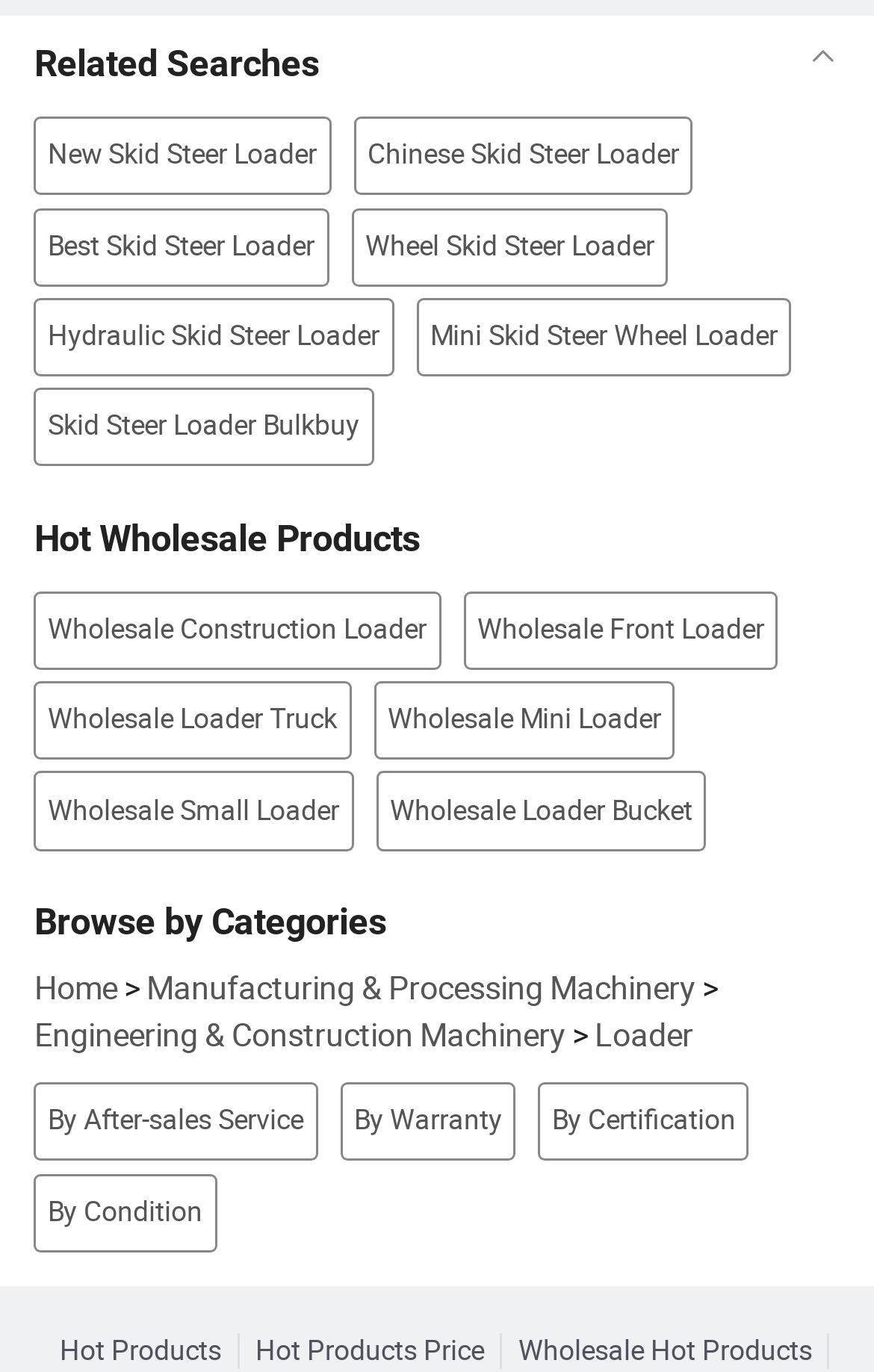Identify the bounding box coordinates for the region to click in order to carry out this instruction: "Browse Wholesale Construction Loader". Provide the coordinates using four float numbers between 0 and 1, formatted as [left, top, right, bottom].

[0.039, 0.431, 0.504, 0.488]